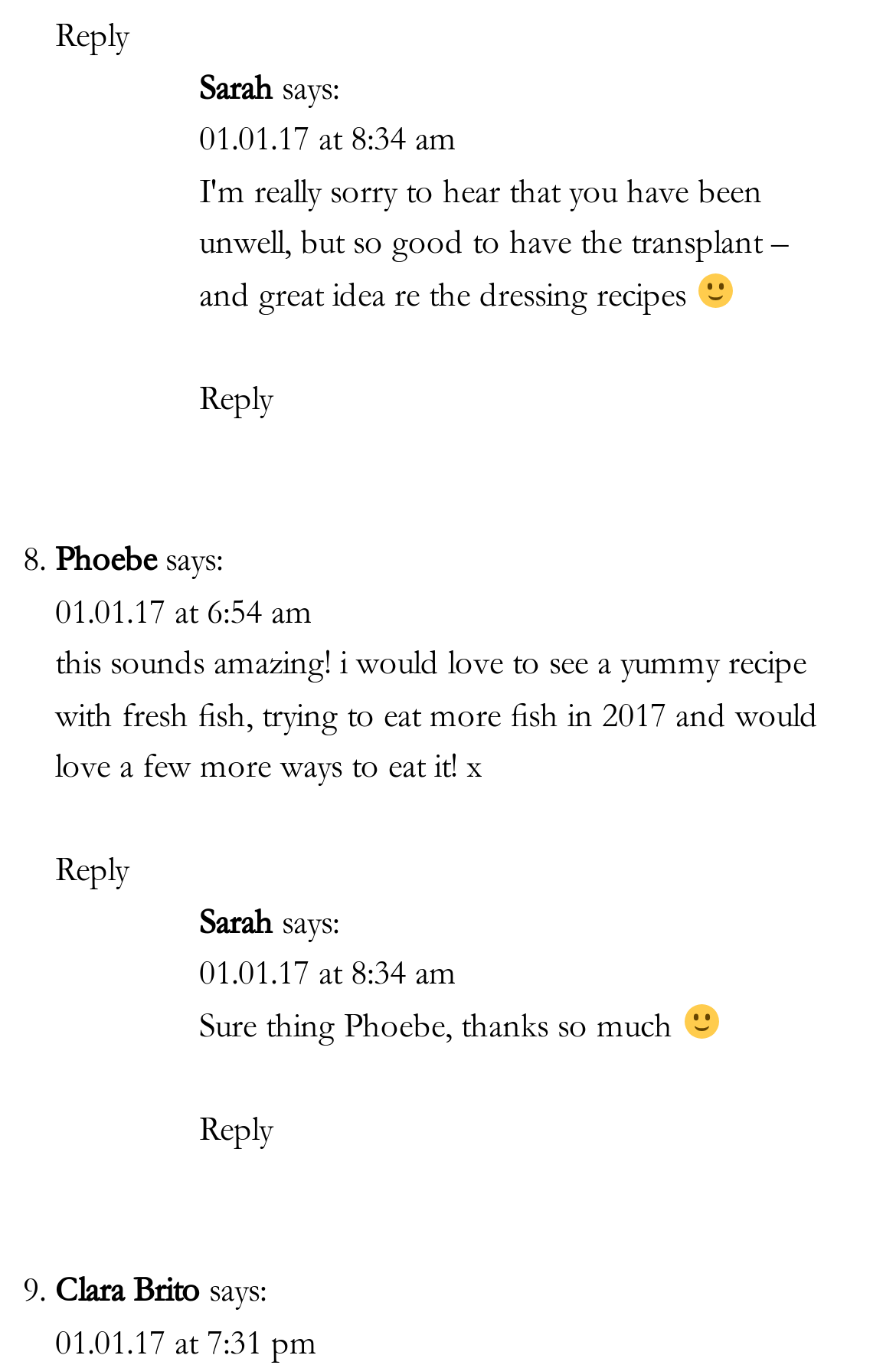Locate the bounding box coordinates of the element I should click to achieve the following instruction: "View Sarah's comment".

[0.222, 0.053, 0.304, 0.078]